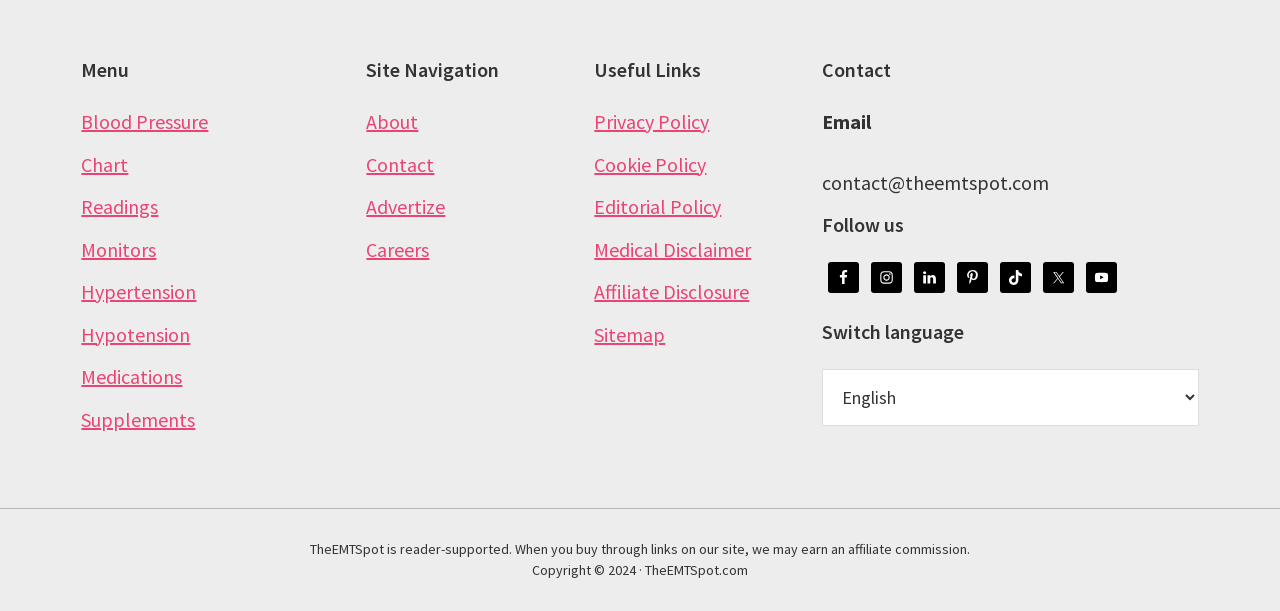Using the provided description: "Cookie Policy", find the bounding box coordinates of the corresponding UI element. The output should be four float numbers between 0 and 1, in the format [left, top, right, bottom].

[0.464, 0.248, 0.552, 0.289]